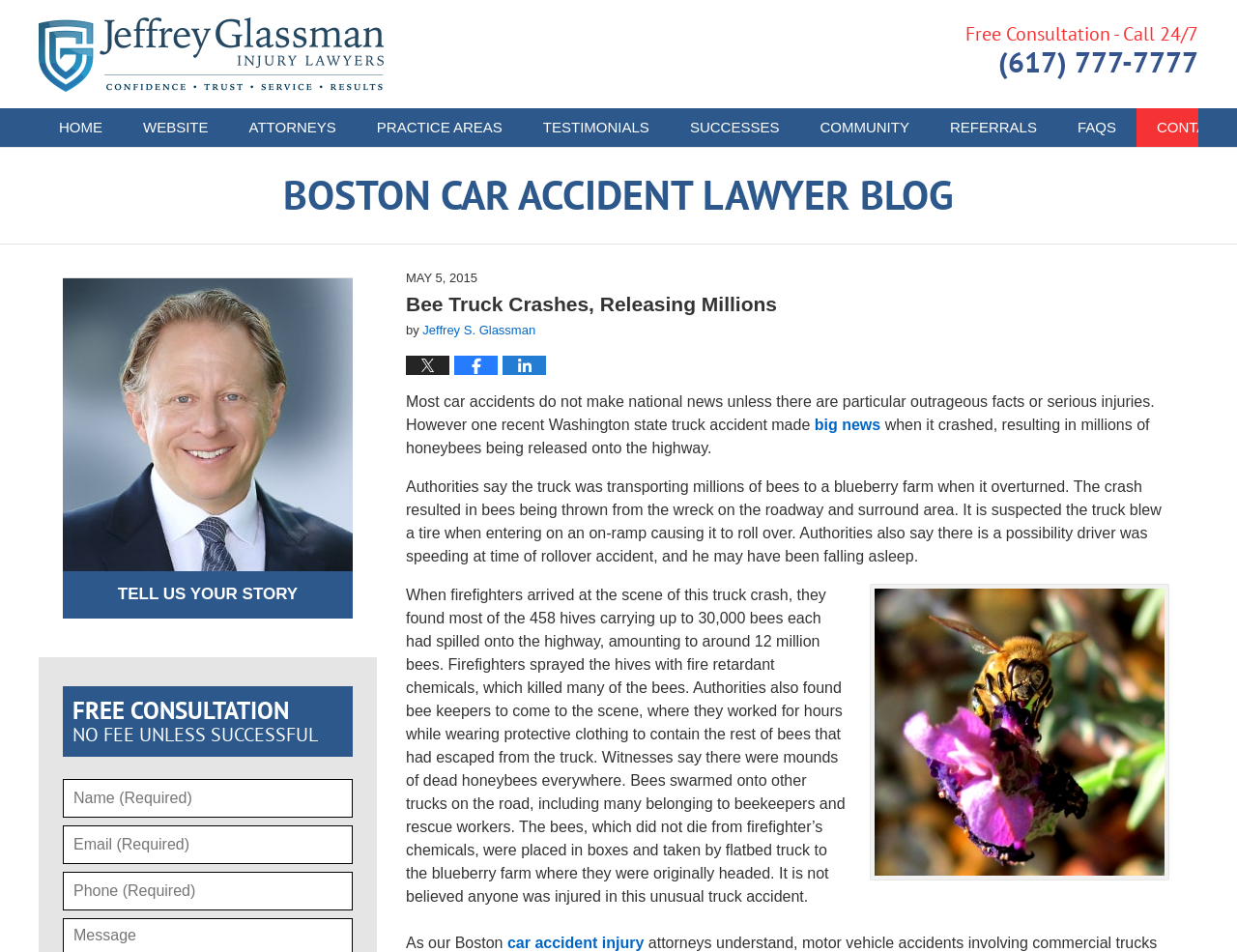Please determine the bounding box coordinates of the section I need to click to accomplish this instruction: "Click the 'HOME' link".

[0.031, 0.114, 0.099, 0.154]